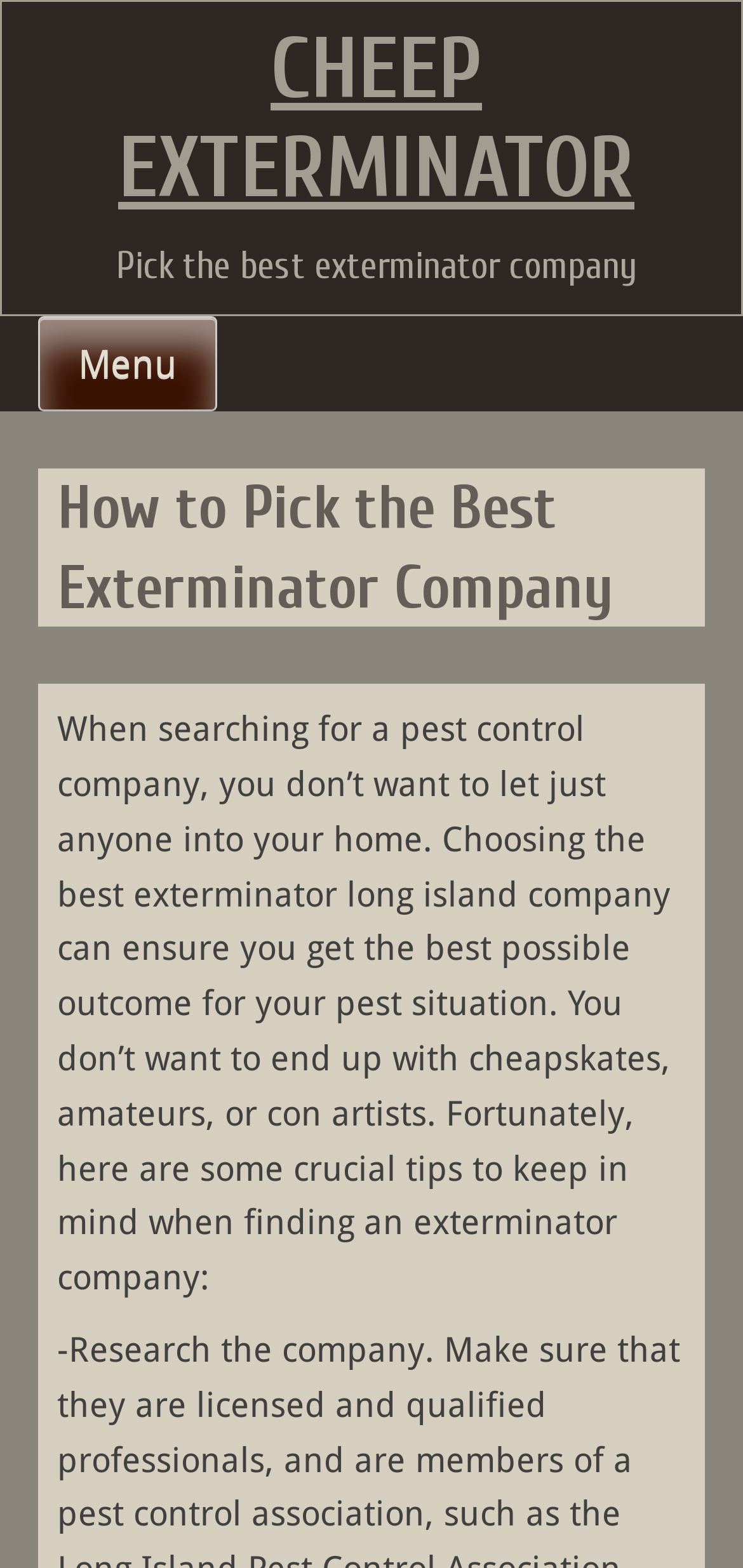Please give a concise answer to this question using a single word or phrase: 
What is the topic of the article on the webpage?

Pest control